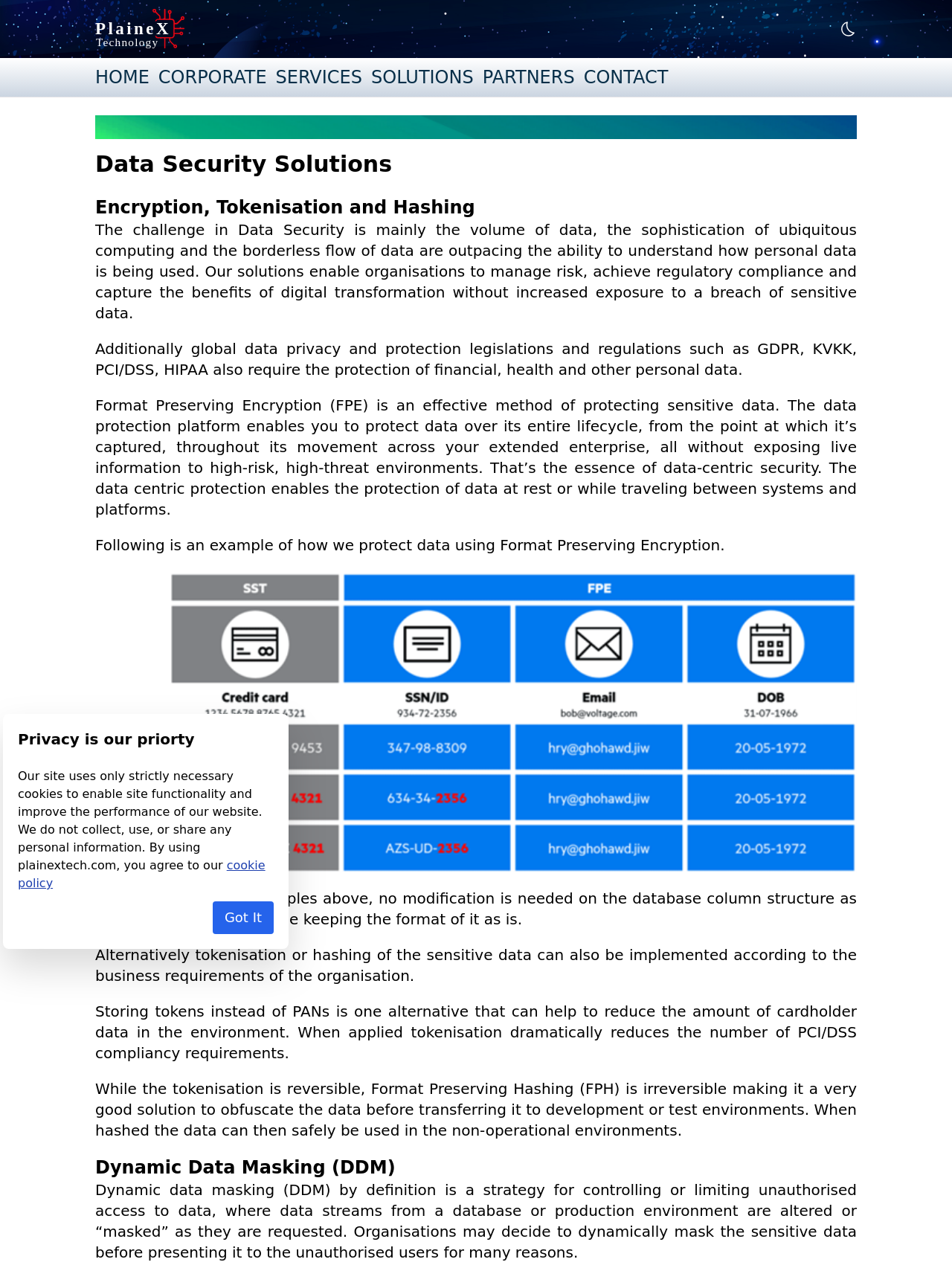Bounding box coordinates are to be given in the format (top-left x, top-left y, bottom-right x, bottom-right y). All values must be floating point numbers between 0 and 1. Provide the bounding box coordinate for the UI element described as: PARTNERS

[0.507, 0.046, 0.604, 0.076]